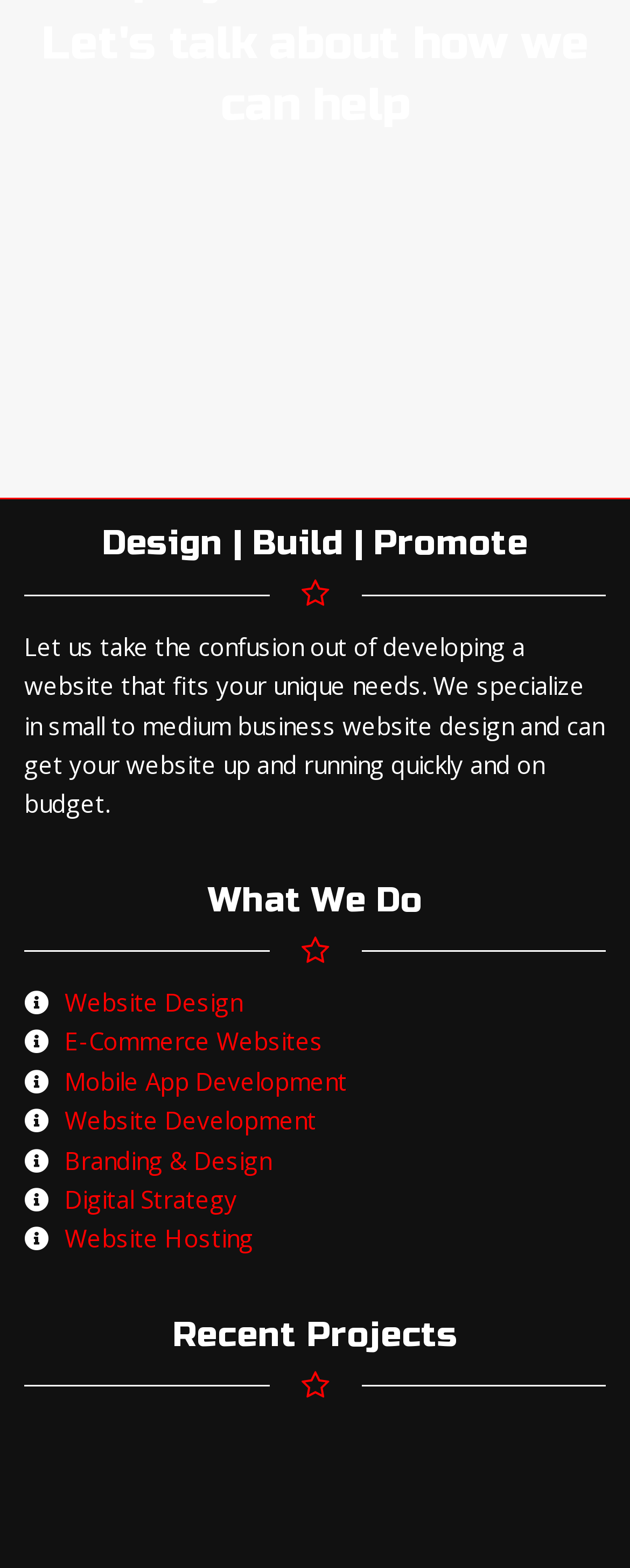What is the company's specialization?
Provide a short answer using one word or a brief phrase based on the image.

Small to medium business website design